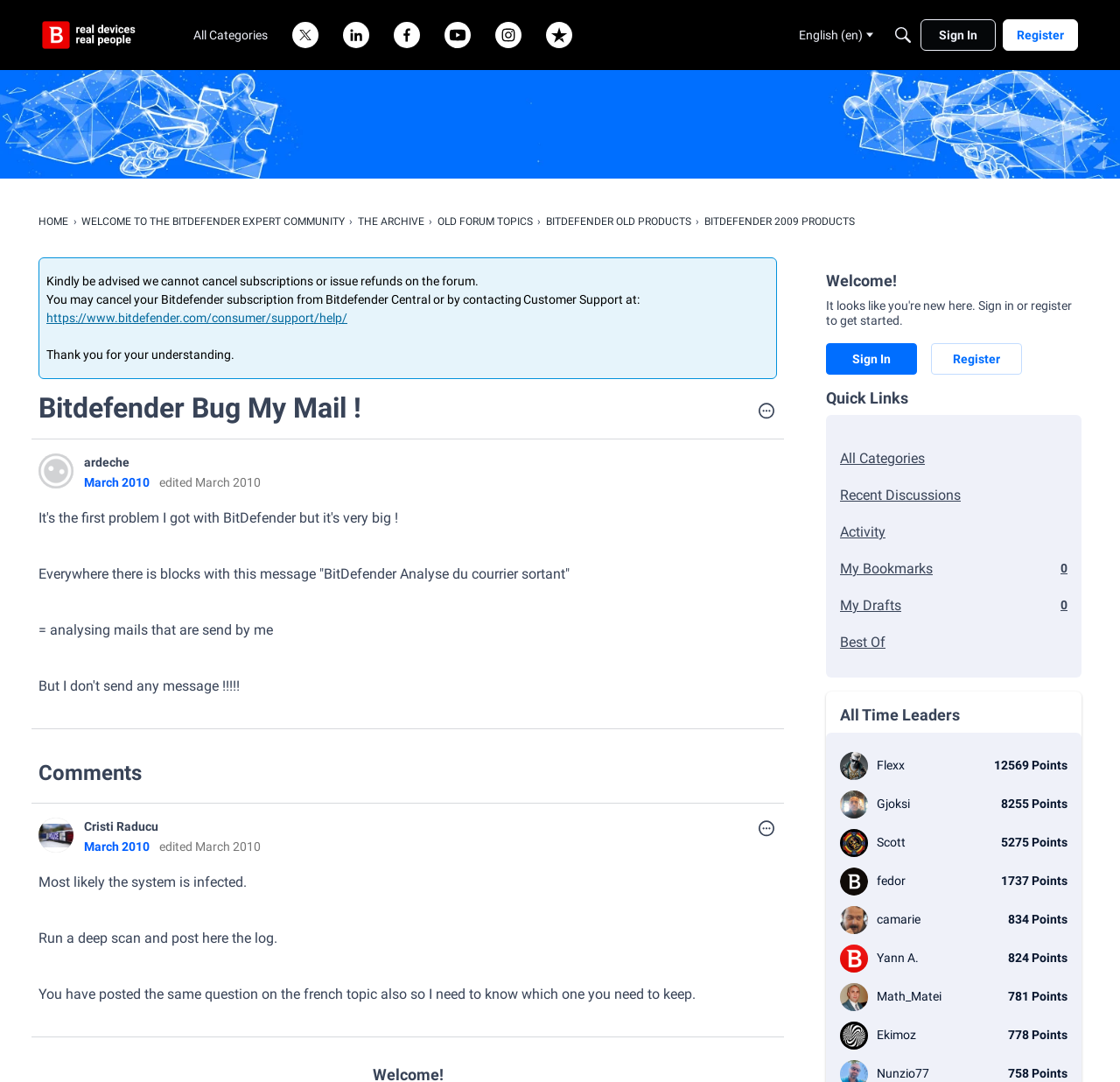Using the information in the image, could you please answer the following question in detail:
Who is the user who started the discussion?

The user who started the discussion is 'ardeche', which can be found next to the 'User:' button at the top of the discussion thread.